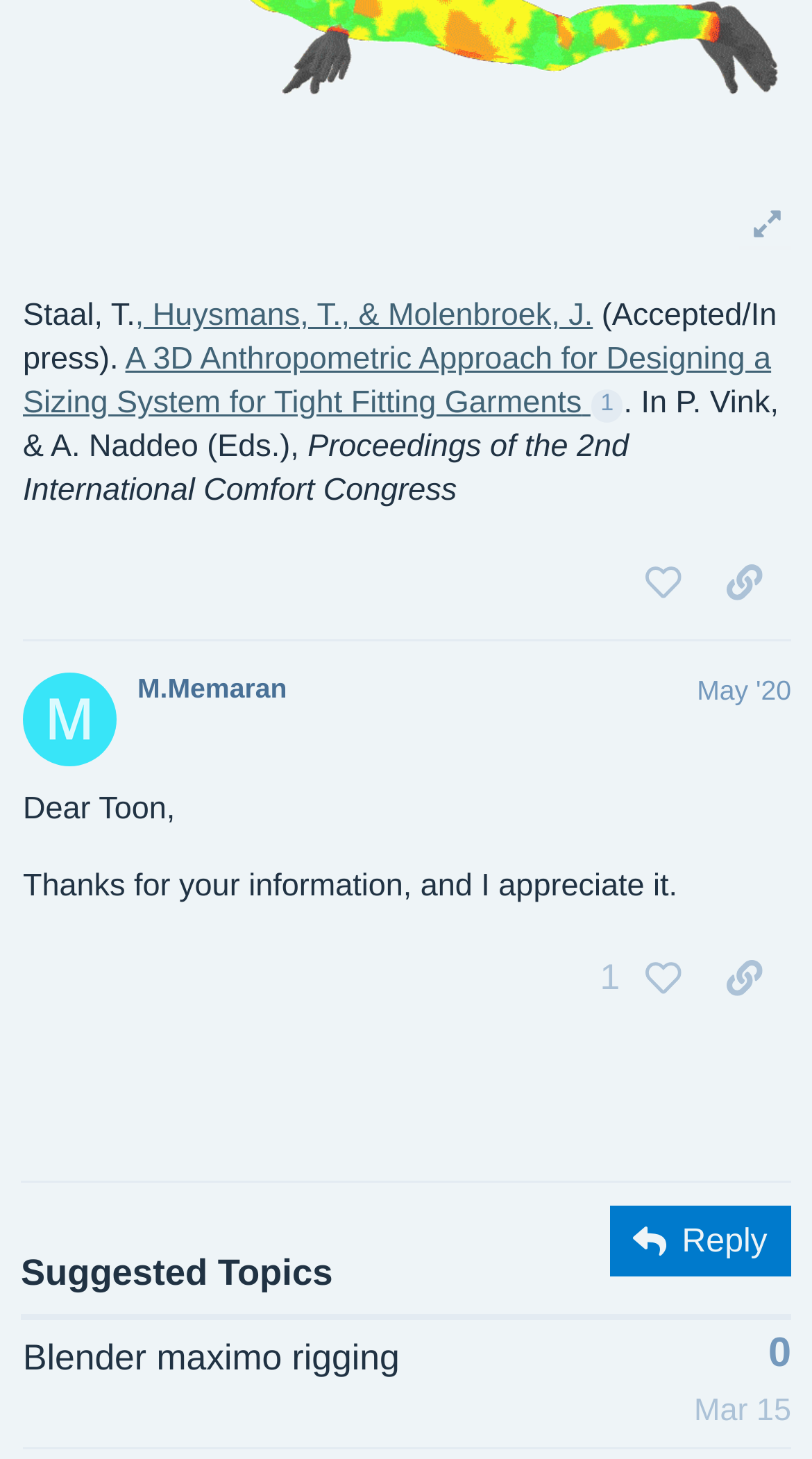Please specify the coordinates of the bounding box for the element that should be clicked to carry out this instruction: "Click on the author's name". The coordinates must be four float numbers between 0 and 1, formatted as [left, top, right, bottom].

[0.028, 0.204, 0.166, 0.228]